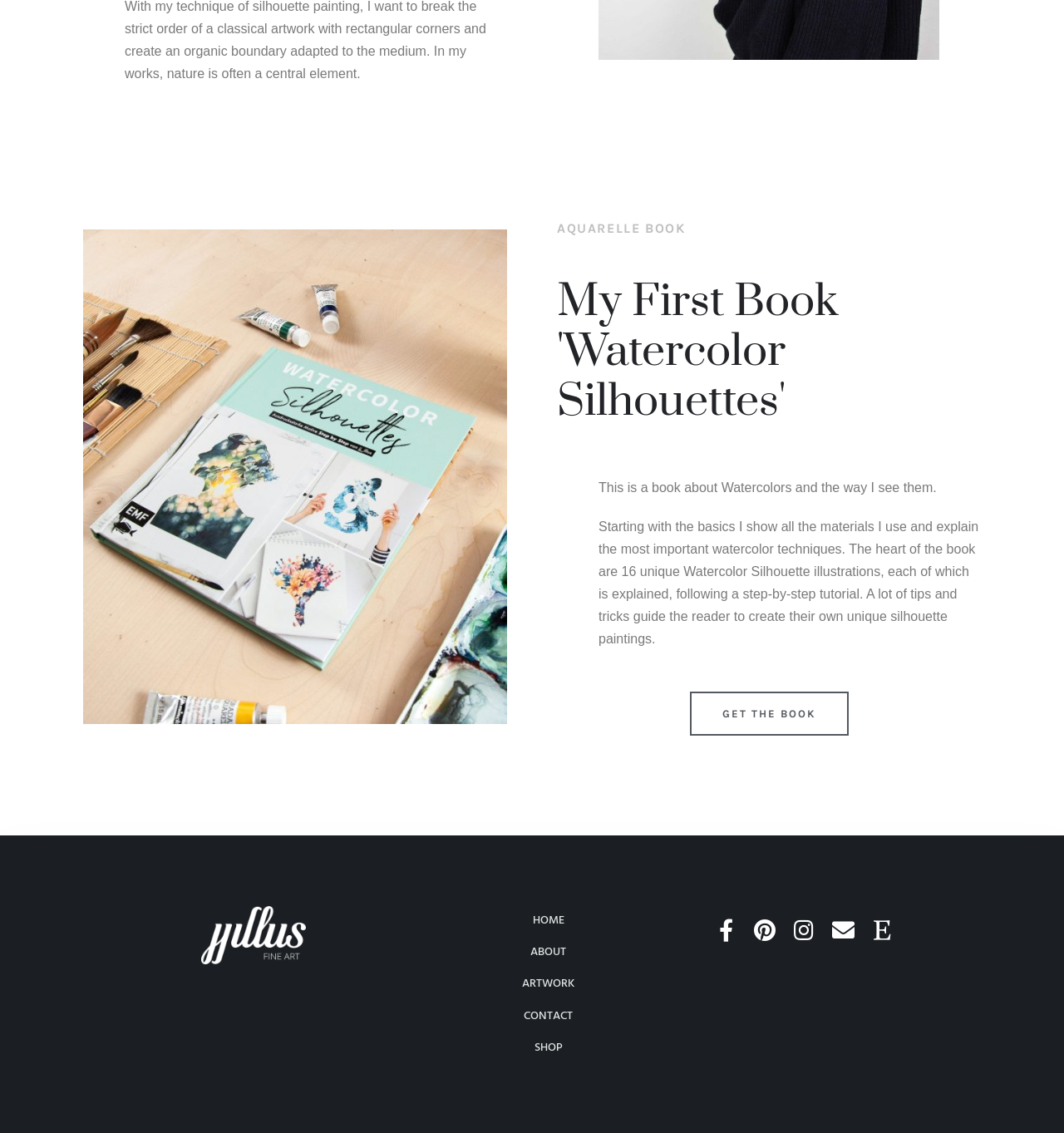Please determine the bounding box coordinates of the element to click in order to execute the following instruction: "Click the 'GET THE BOOK' button". The coordinates should be four float numbers between 0 and 1, specified as [left, top, right, bottom].

[0.648, 0.61, 0.797, 0.649]